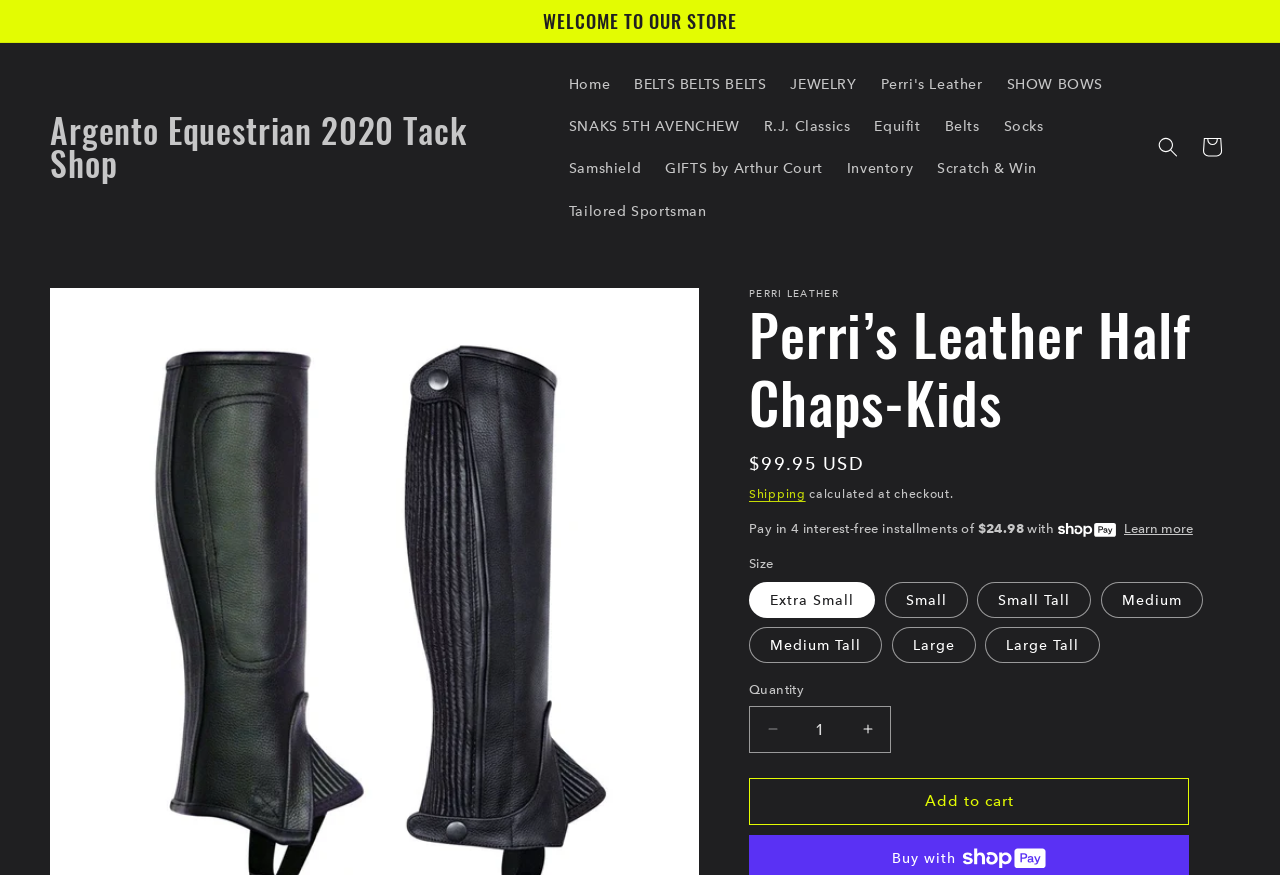For the following element description, predict the bounding box coordinates in the format (top-left x, top-left y, bottom-right x, bottom-right y). All values should be floating point numbers between 0 and 1. Description: SHOW BOWS

[0.777, 0.072, 0.871, 0.12]